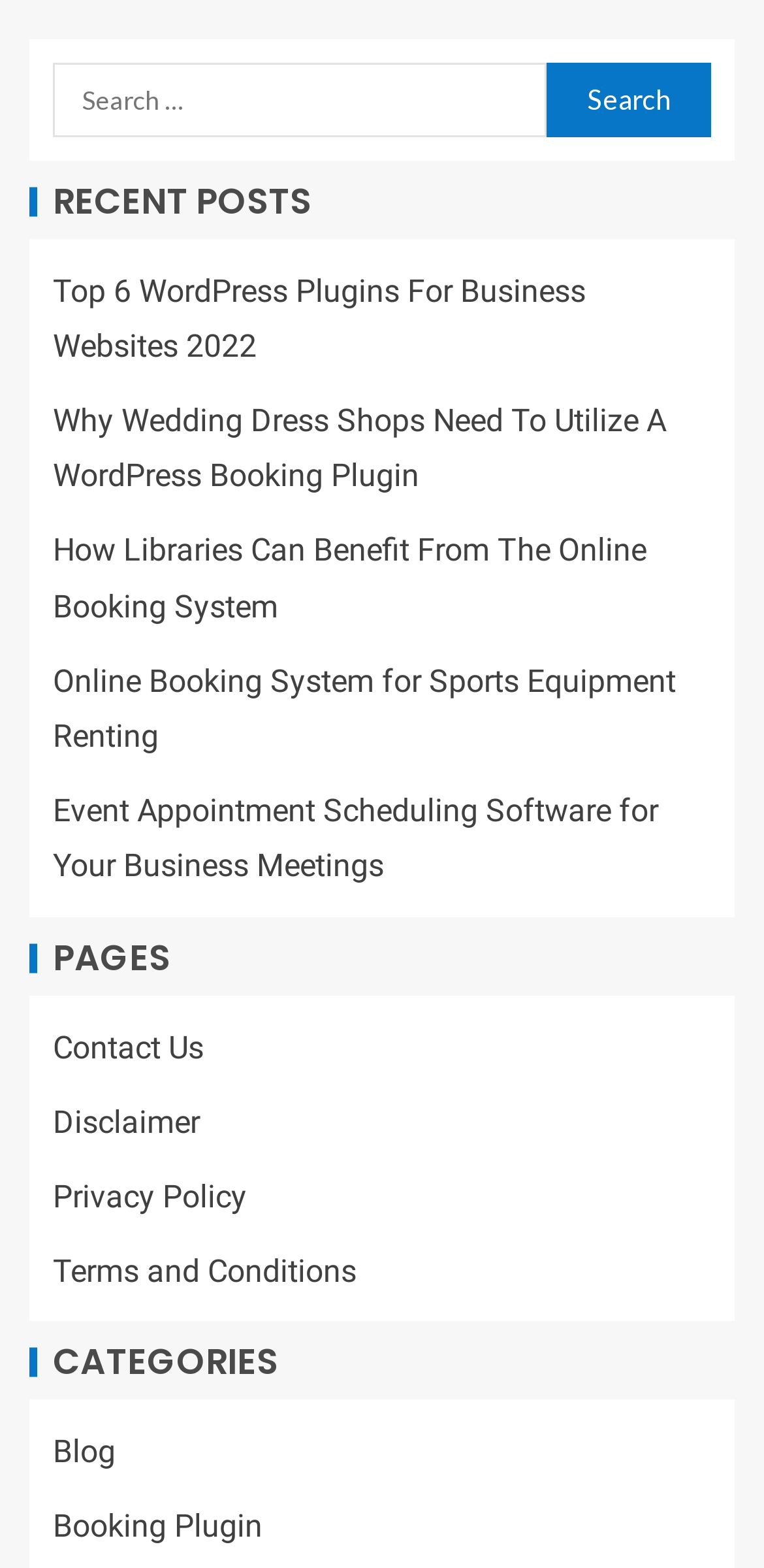Pinpoint the bounding box coordinates of the element to be clicked to execute the instruction: "search for something".

[0.069, 0.04, 0.715, 0.087]